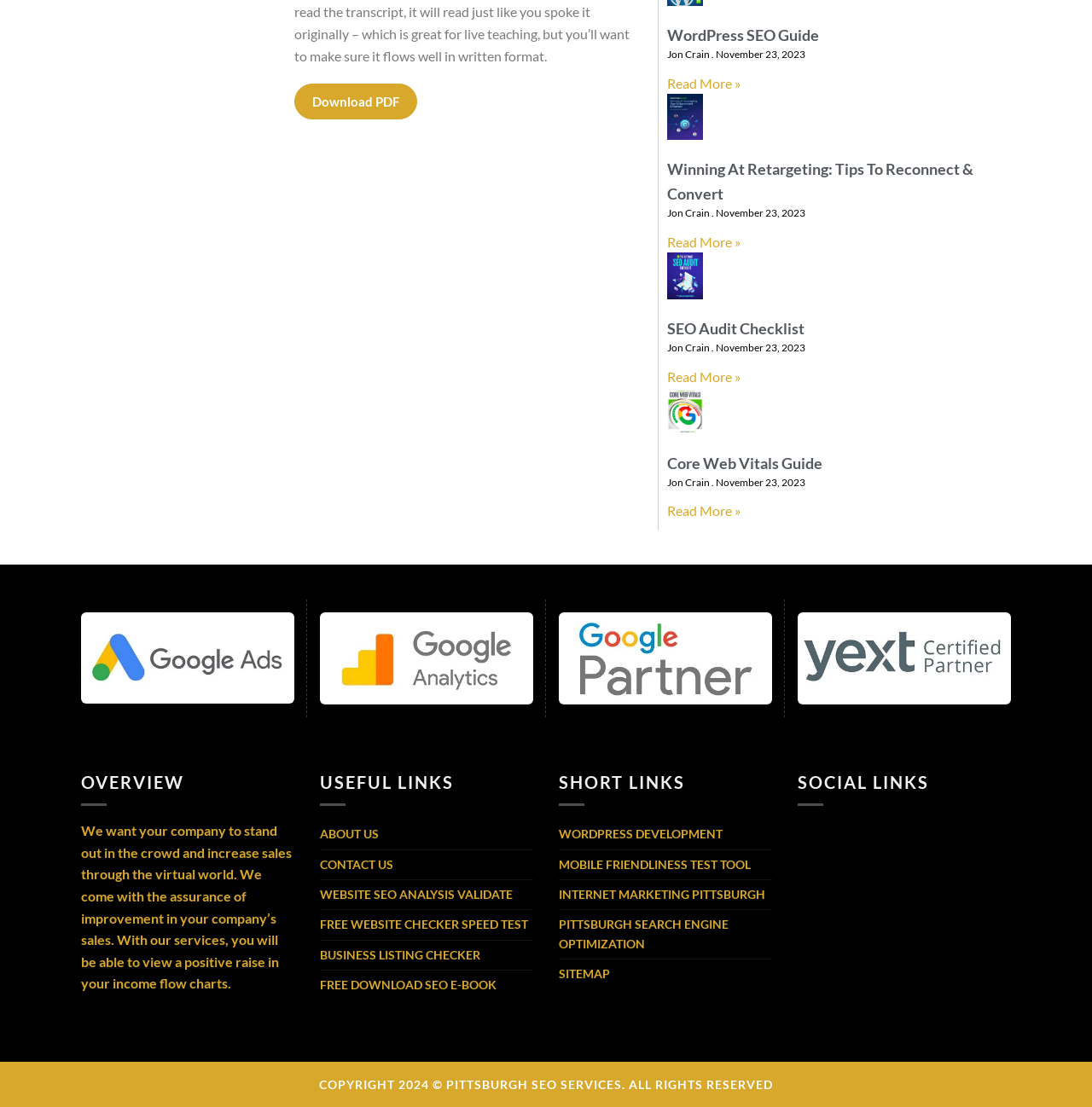Show the bounding box coordinates for the HTML element described as: "Internet Marketing Pittsburgh".

[0.512, 0.795, 0.701, 0.821]